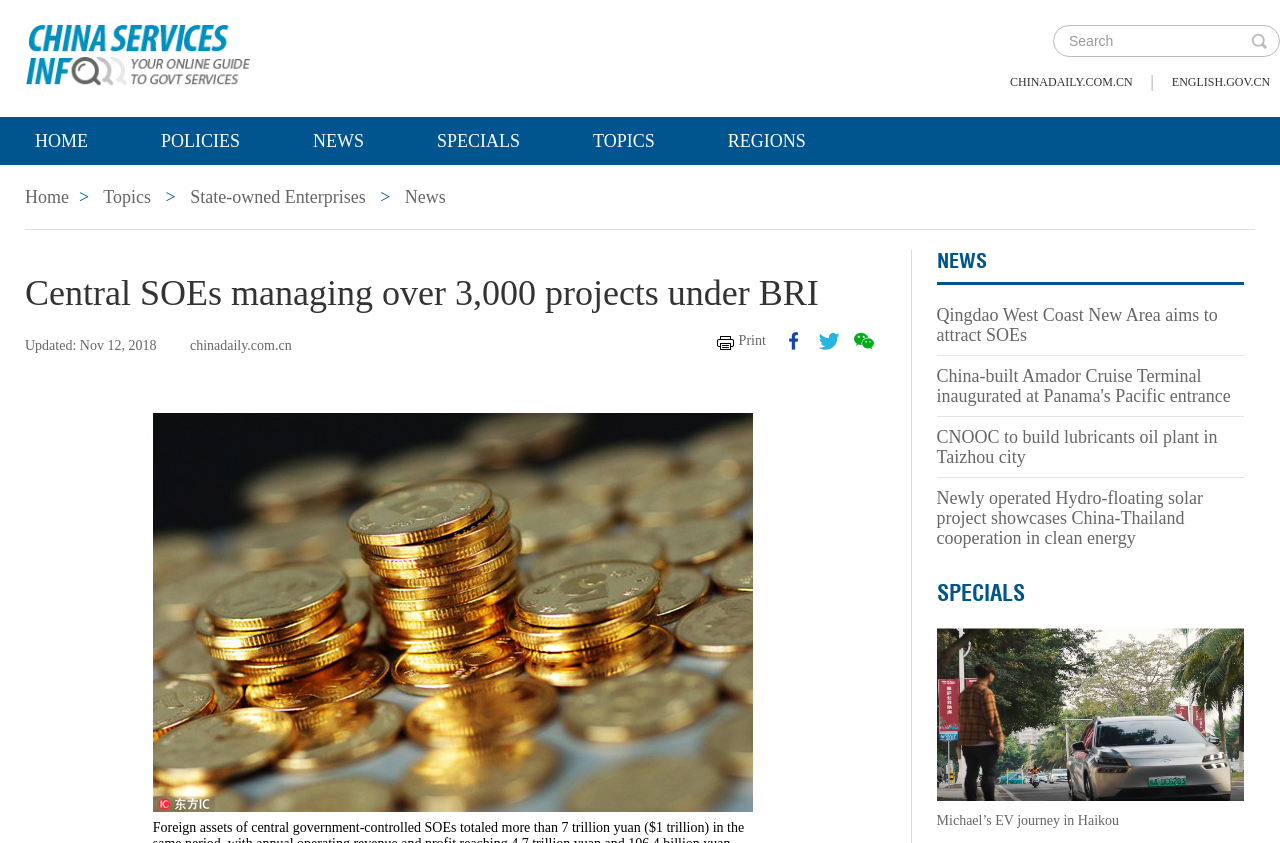Please indicate the bounding box coordinates for the clickable area to complete the following task: "Print the current page". The coordinates should be specified as four float numbers between 0 and 1, i.e., [left, top, right, bottom].

[0.559, 0.393, 0.6, 0.416]